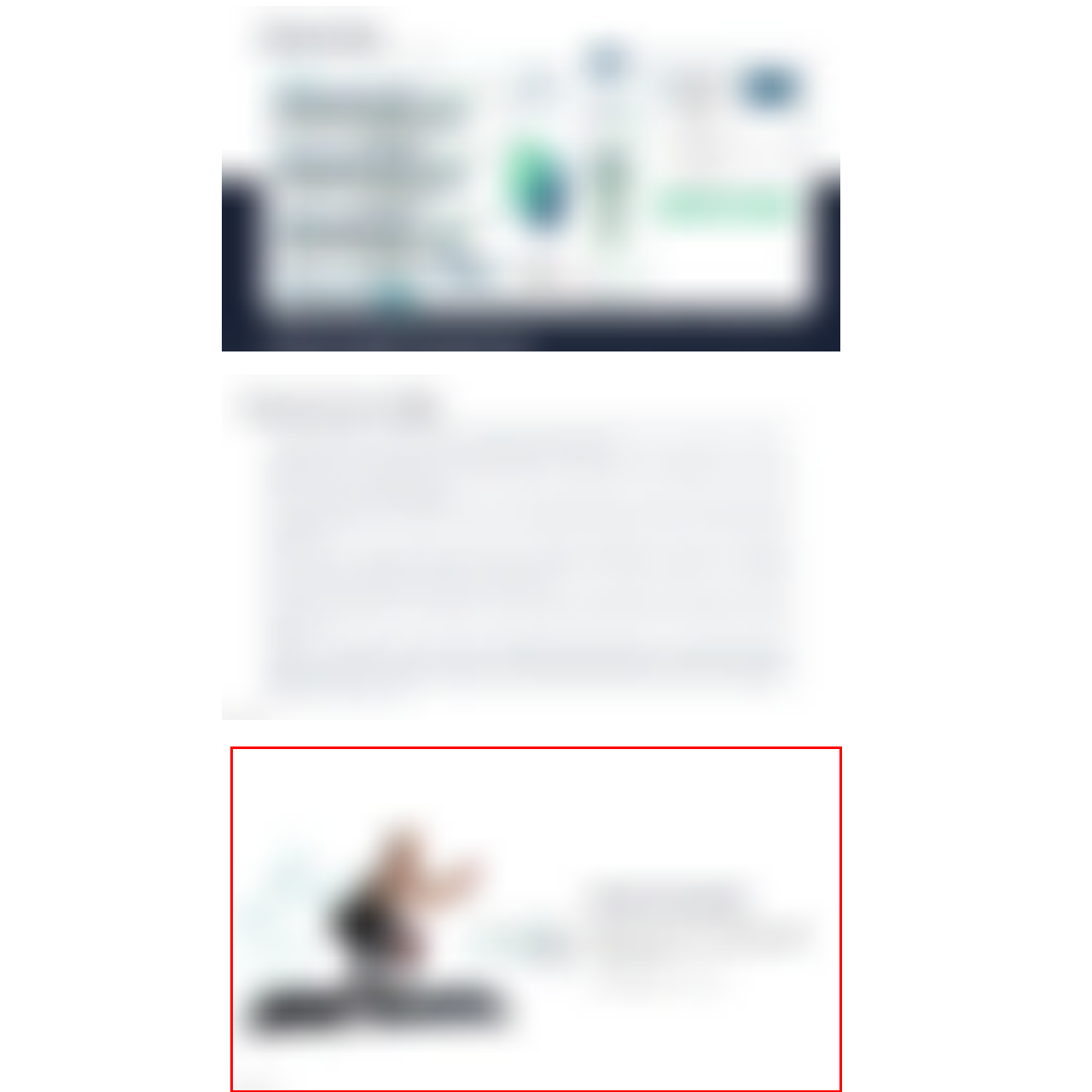Concentrate on the image inside the red border and answer the question in one word or phrase: 
Is the background of the image blurred?

Yes